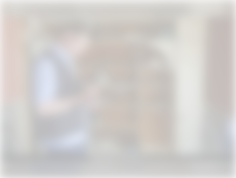Thoroughly describe the content and context of the image.

The image features a man engaged in activity while standing in front of a large wooden structure, possibly a doorway or a cabinet with shelves. The man appears focused, holding a device in his hands, suggesting he may be reading or checking information. The background reveals a rustic setting, characterized by the natural wood of the structure and the ambiance that implies a historical or traditional context. This scene aligns with topics of human rights and societal challenges, possibly related to the articles surrounding it, such as those discussing issues of compliance with international laws or human rights violations.